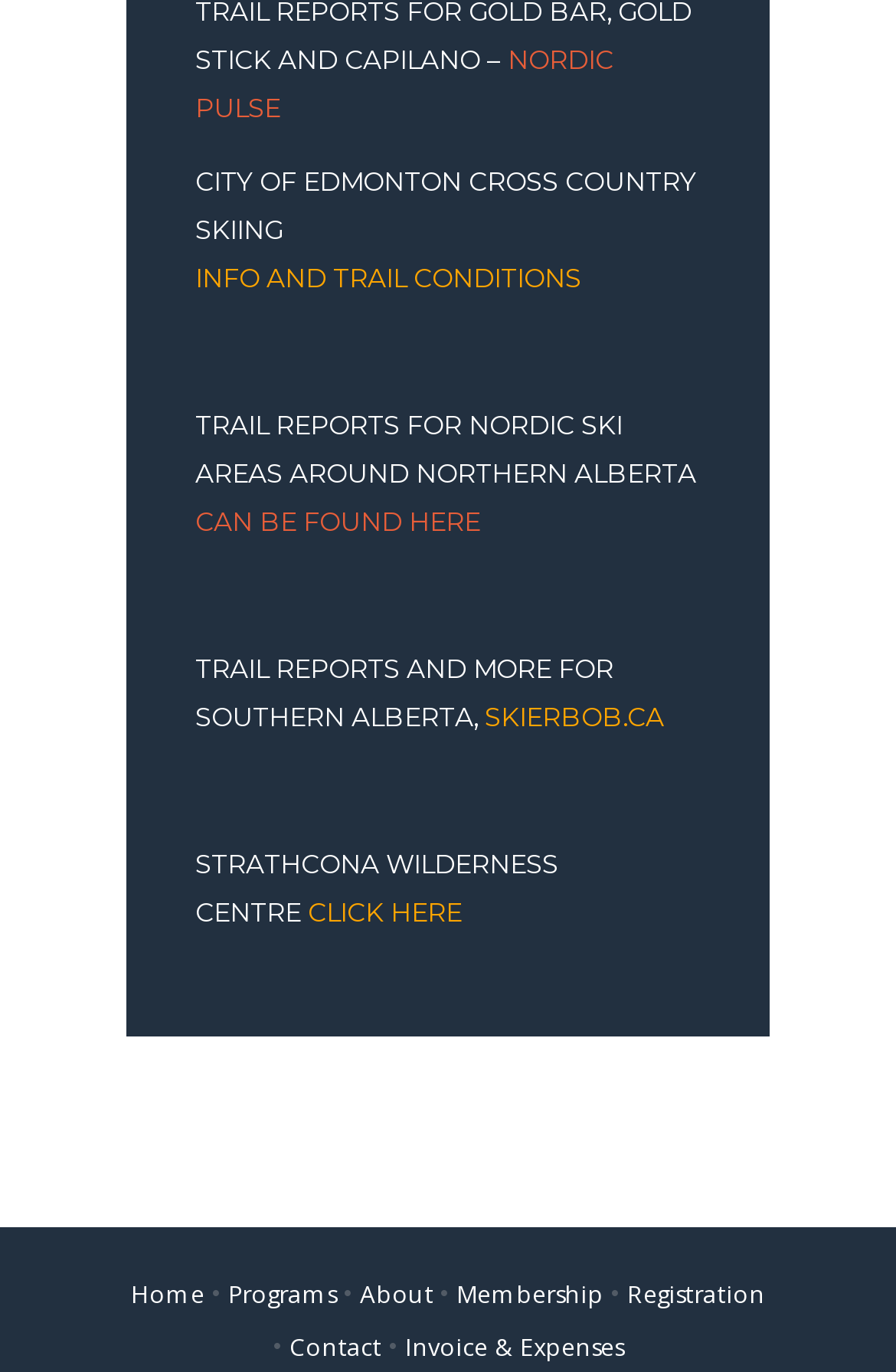Indicate the bounding box coordinates of the element that needs to be clicked to satisfy the following instruction: "go to Home". The coordinates should be four float numbers between 0 and 1, i.e., [left, top, right, bottom].

[0.146, 0.931, 0.229, 0.955]